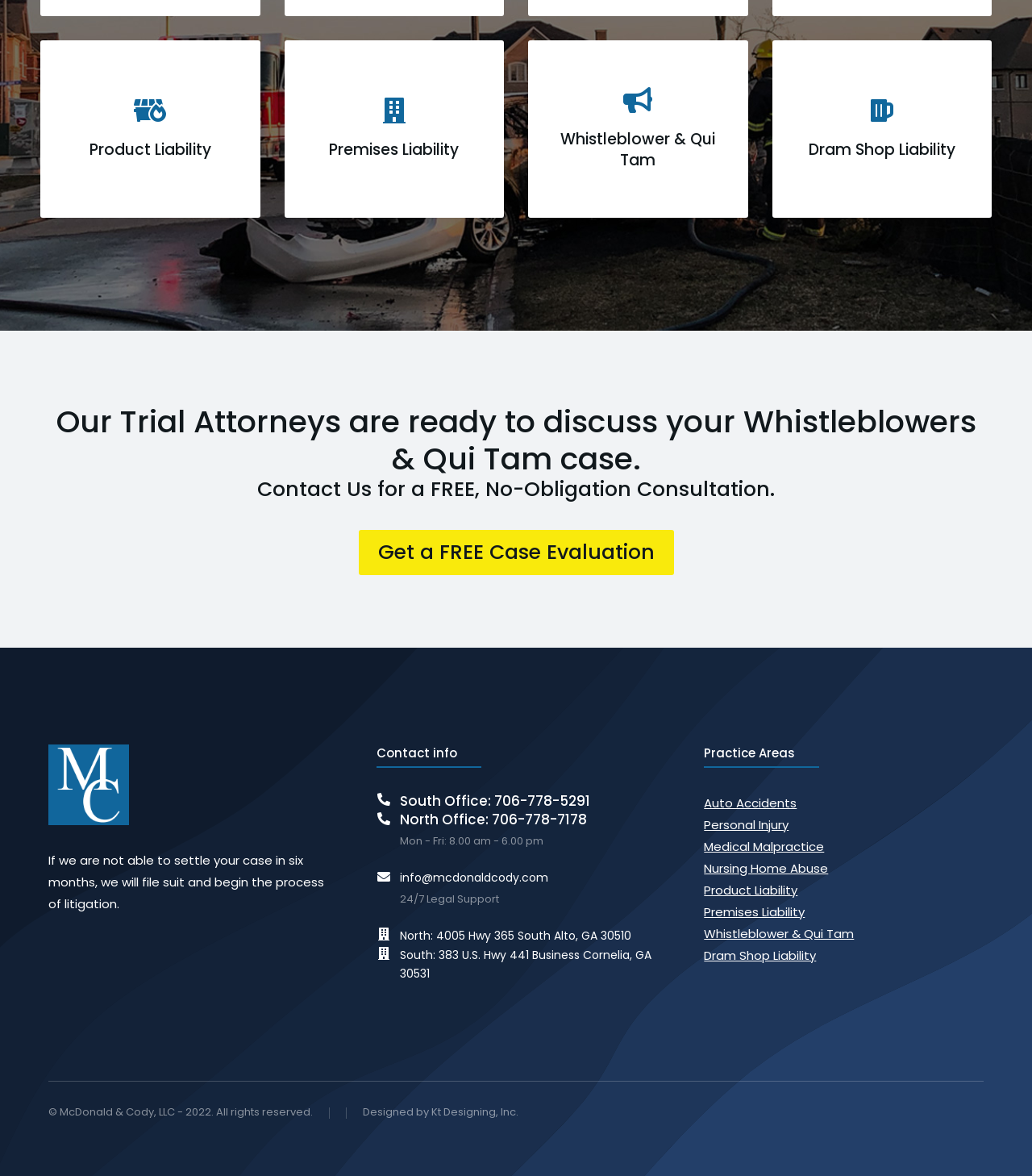Please identify the bounding box coordinates of the element I need to click to follow this instruction: "Contact South Office".

[0.387, 0.673, 0.572, 0.69]